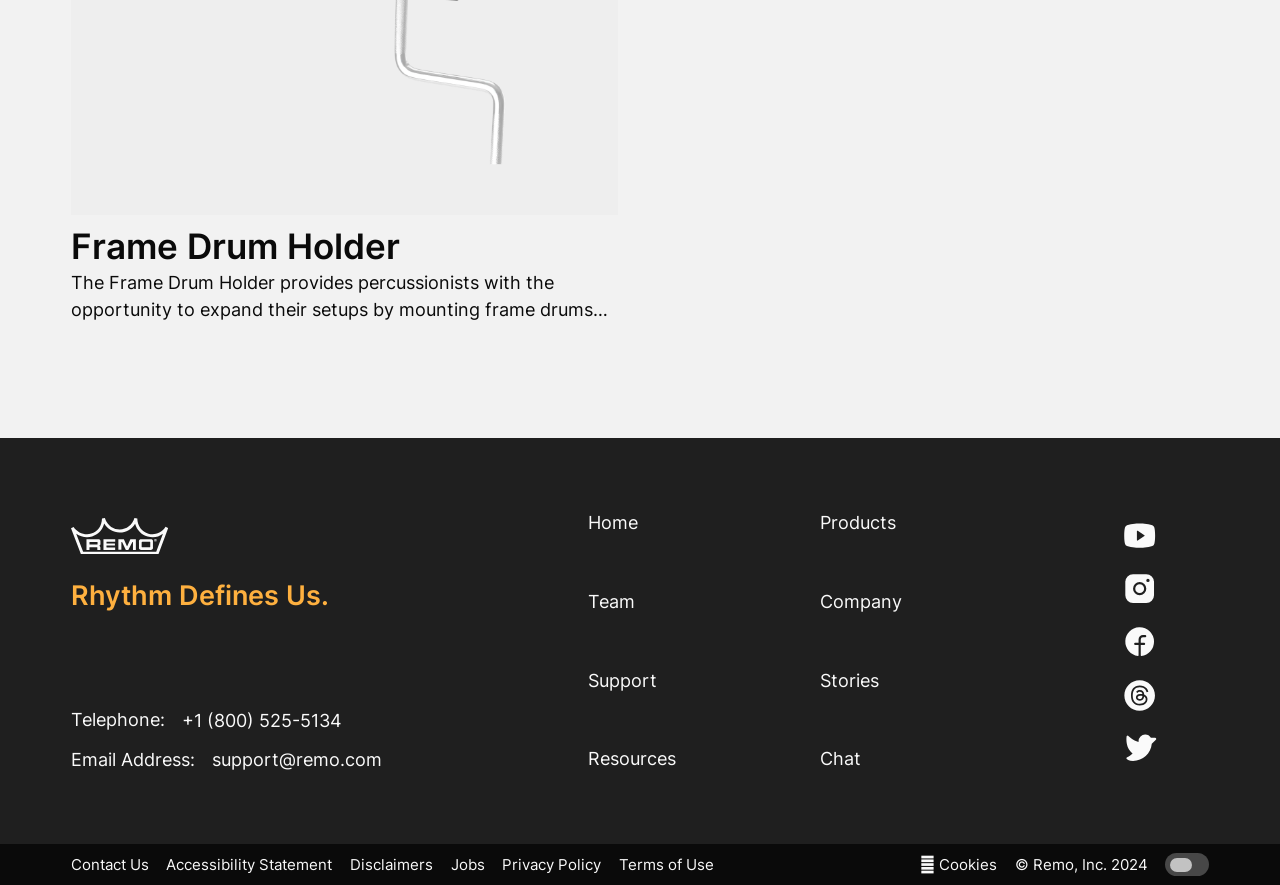Please find the bounding box coordinates of the section that needs to be clicked to achieve this instruction: "Call the toll-free number".

[0.142, 0.803, 0.267, 0.826]